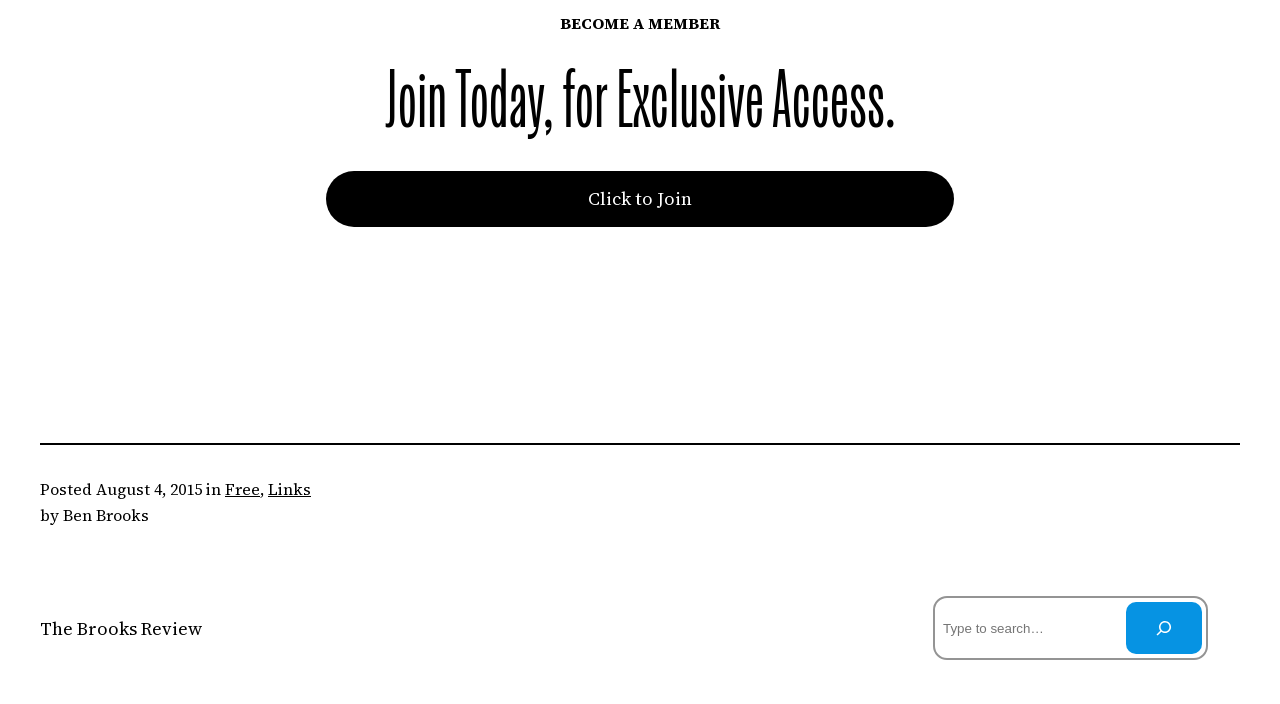When was the post published?
Please provide a single word or phrase as the answer based on the screenshot.

August 4, 2015